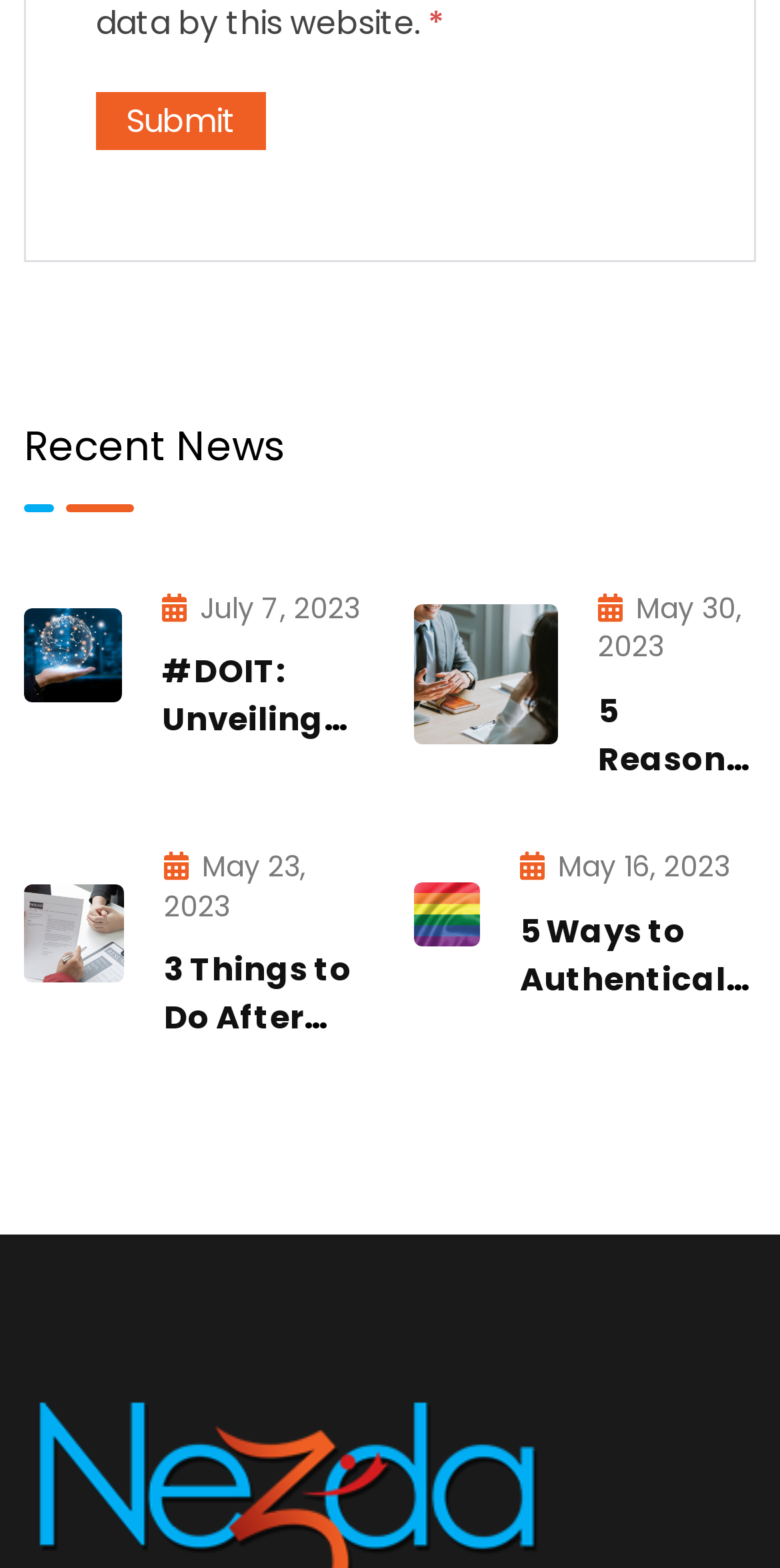Provide your answer to the question using just one word or phrase: How many news articles are listed on this webpage?

4